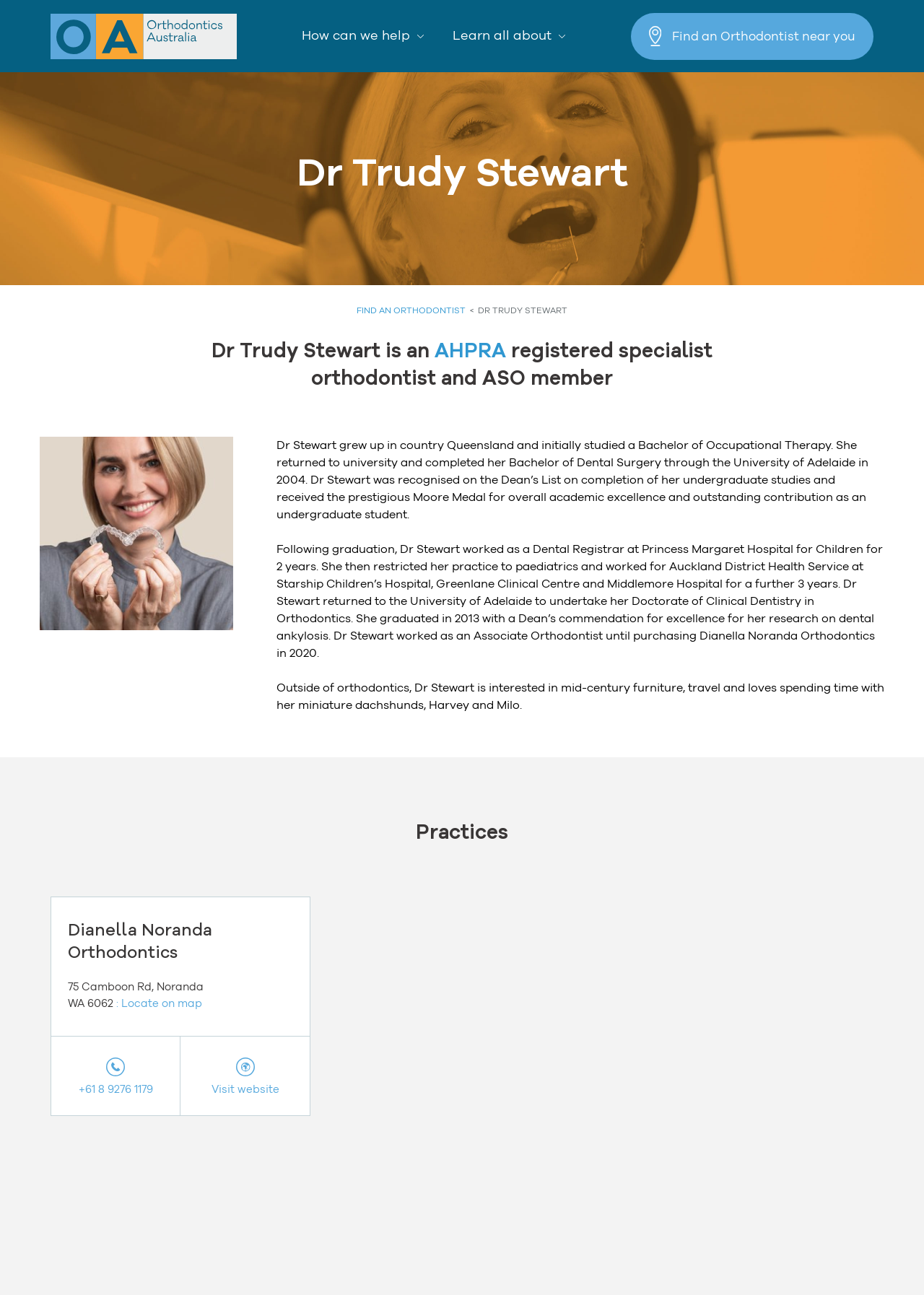Identify the bounding box coordinates for the element that needs to be clicked to fulfill this instruction: "Click on the link to find an orthodontist near you". Provide the coordinates in the format of four float numbers between 0 and 1: [left, top, right, bottom].

[0.682, 0.01, 0.945, 0.046]